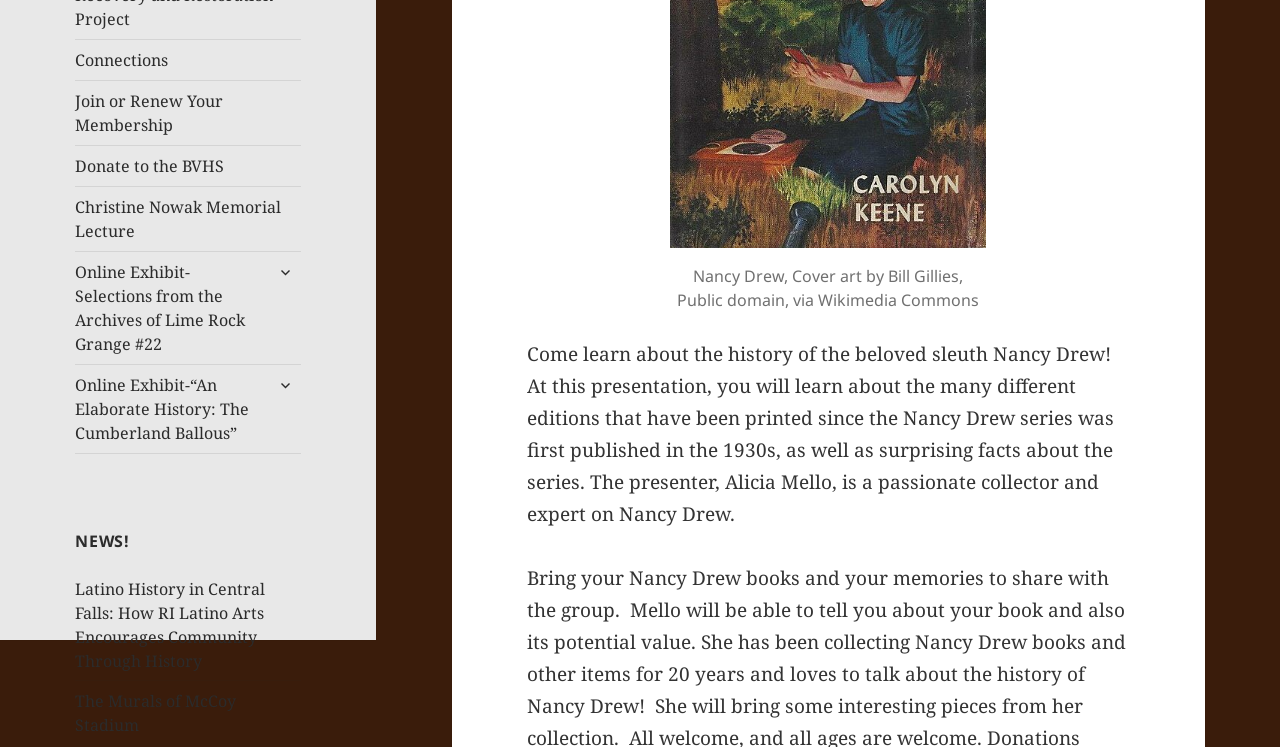Identify the bounding box coordinates for the UI element described as follows: "The Murals of McCoy Stadium". Ensure the coordinates are four float numbers between 0 and 1, formatted as [left, top, right, bottom].

[0.059, 0.923, 0.185, 0.985]